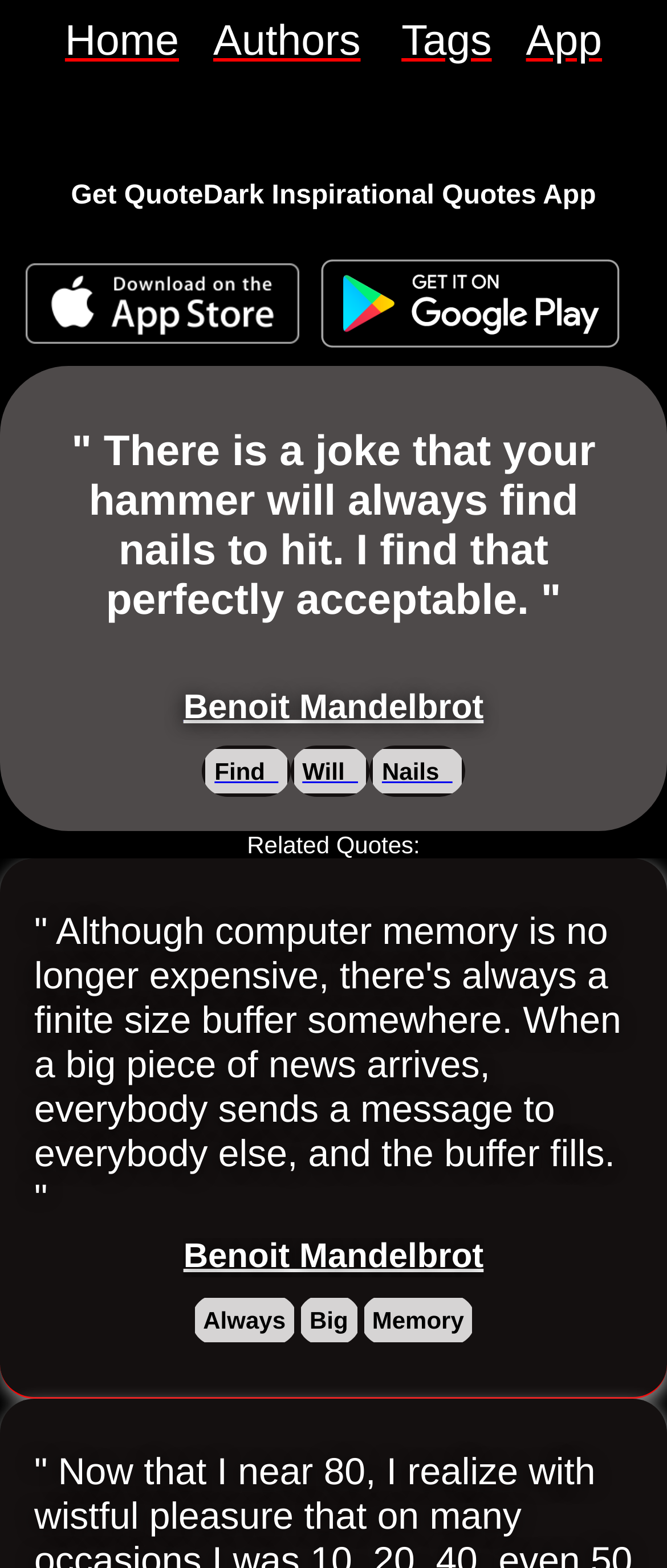Explain in detail what is displayed on the webpage.

This webpage appears to be a quote page featuring a quote by Benoit Mandelbrot. At the top, there are four links: "Home", "Authors", "Tags", and "App", aligned horizontally across the page. Below these links, there is a heading that reads "Get QuoteDark Inspirational Quotes App". 

Underneath the heading, there are two links to download the QuoteDark Inspirational Quotes app for iOS and Android devices, positioned side by side. 

The main quote by Benoit Mandelbrot is displayed prominently in the middle of the page, which reads, "There is a joke that your hammer will always find nails to hit. I find that perfectly acceptable." 

Below the quote, there are three links: "Benoit Mandelbrot", "Find", and "Will", which are likely related to the quote. The "Find" and "Will" links have accompanying static text. 

Further down, there is a section labeled "Related Quotes:" with a quote that starts with "Although computer memory is no longer expensive...". This quote is attributed to Benoit Mandelbrot, and there are links to related words such as "Always", "Big", and "Memory" below it.